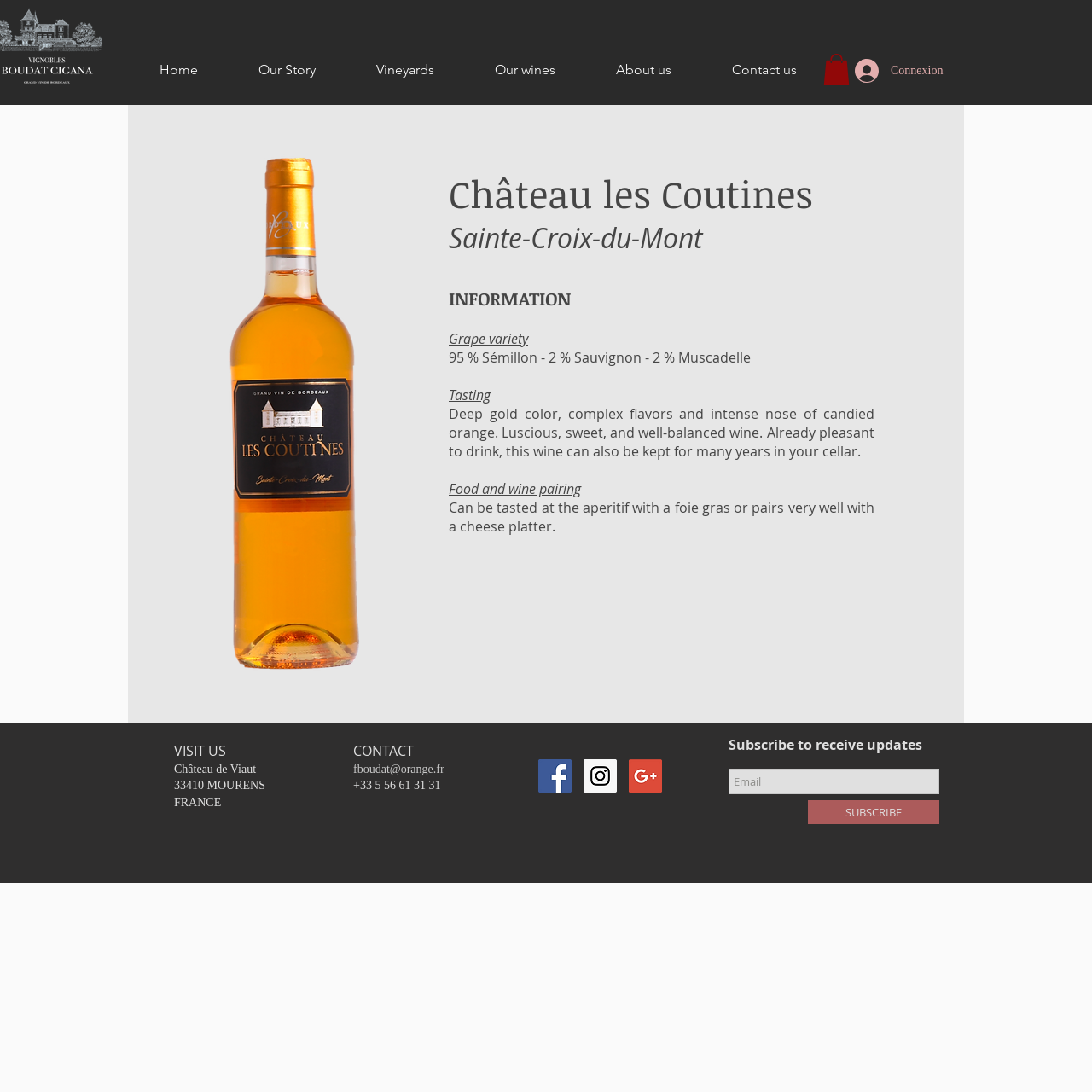What is the name of the village where the chateau is located?
Look at the image and respond with a single word or a short phrase.

Sainte-Croix-du-Mont